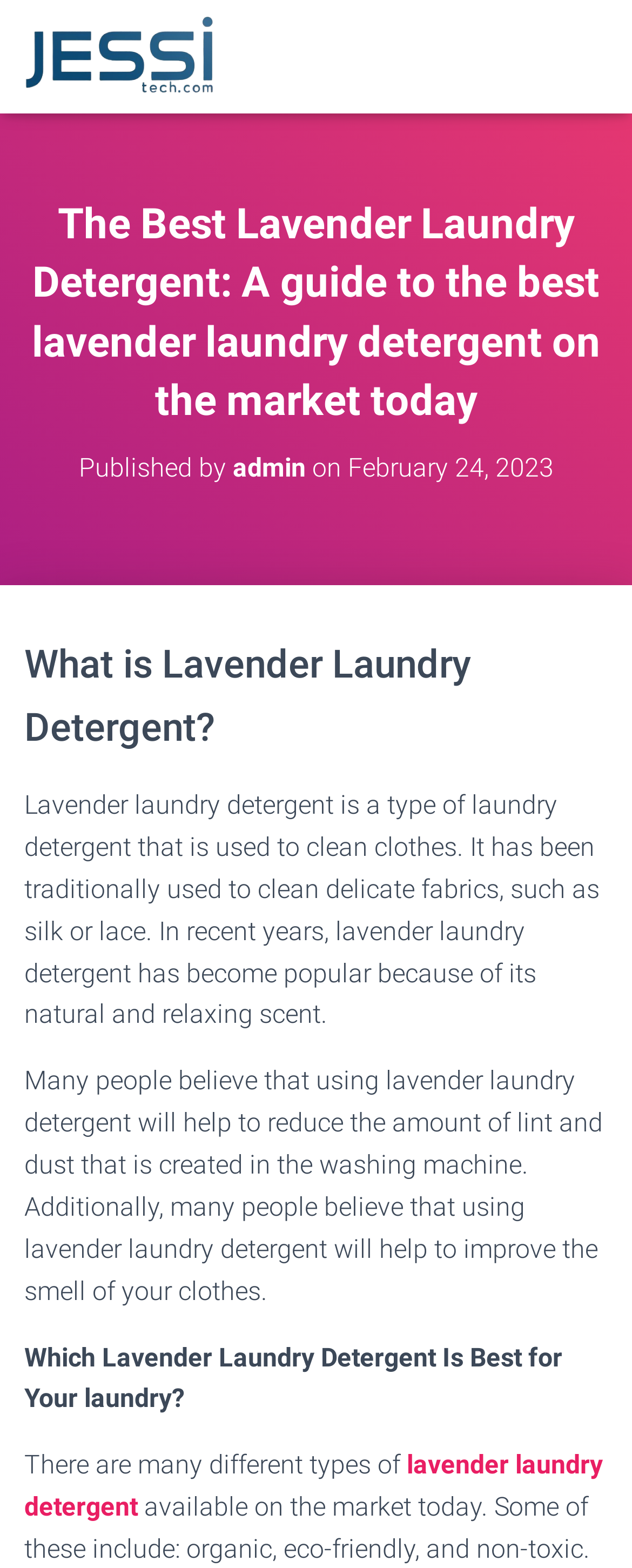Offer a detailed account of what is visible on the webpage.

The webpage is about the best lavender laundry detergent, with a main heading at the top that matches the meta description. Below the main heading, there is a subheading that indicates the publication information, including the author "admin" and the date "February 24, 2023". 

On the left side of the page, there is a link at the very top, but its purpose is unclear. 

The main content of the page is divided into sections, with headings and paragraphs of text. The first section is titled "What is Lavender Laundry Detergent?" and it provides a brief description of what lavender laundry detergent is and its traditional use. 

Below this section, there are two paragraphs of text that discuss the benefits of using lavender laundry detergent, including reducing lint and dust in the washing machine and improving the smell of clothes. 

Further down the page, there is another section titled "Which Lavender Laundry Detergent Is Best for Your laundry?" which appears to be the start of a discussion about the different types of lavender laundry detergent available. The section begins with a sentence that is not completed, but it is followed by a link to "lavender laundry detergent", which may provide more information on the topic.